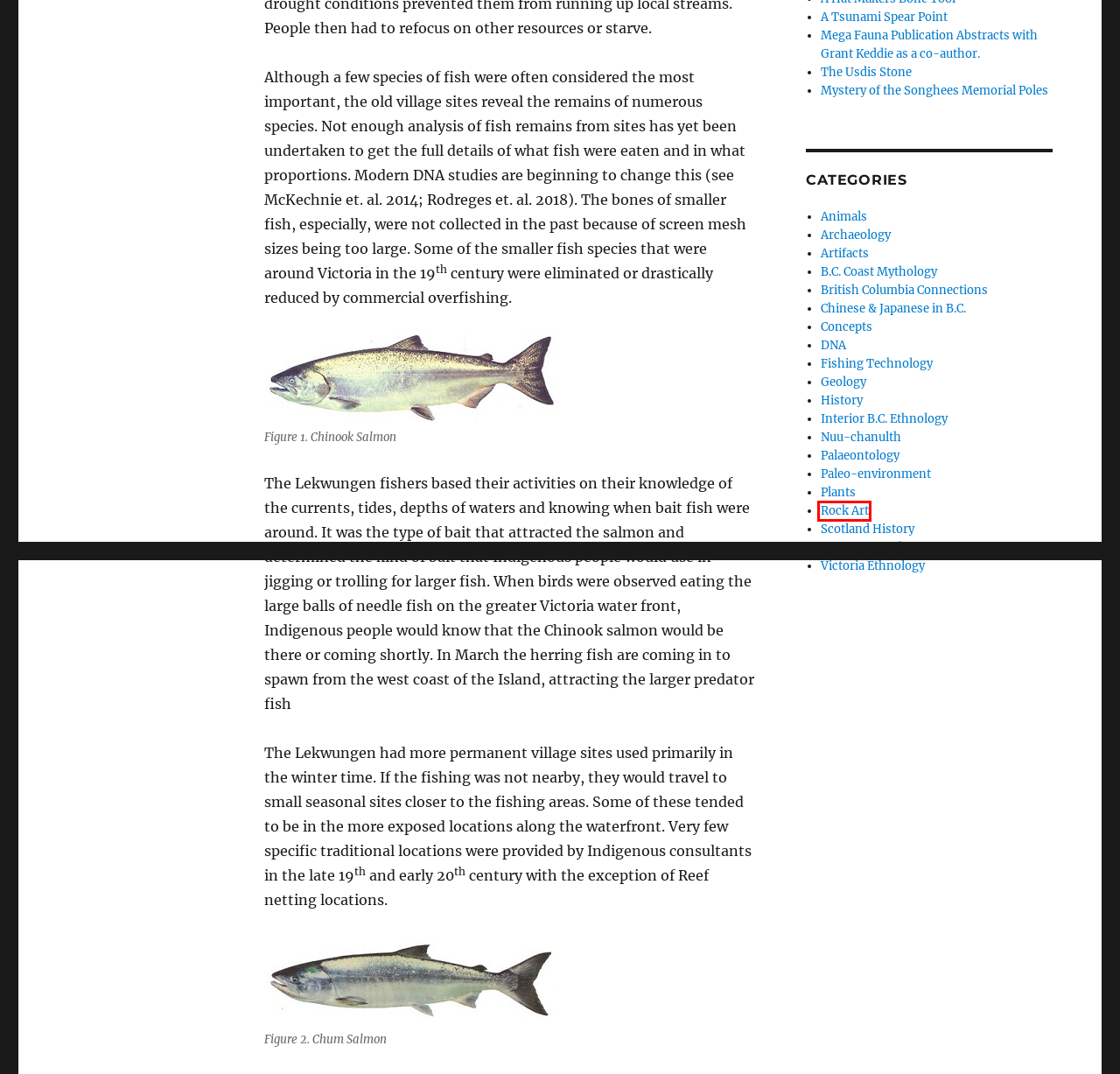A screenshot of a webpage is given with a red bounding box around a UI element. Choose the description that best matches the new webpage shown after clicking the element within the red bounding box. Here are the candidates:
A. Archaeology - Grant Keddie
B. British Columbia Connections - Grant Keddie
C. Paleo-environment - Grant Keddie
D. The Usdis Stone - Grant Keddie
E. Rock Art - Grant Keddie
F. Scotland History - Grant Keddie
G. Nuu-chanulth - Grant Keddie
H. Mystery of the Songhees Memorial Poles - Grant Keddie

E